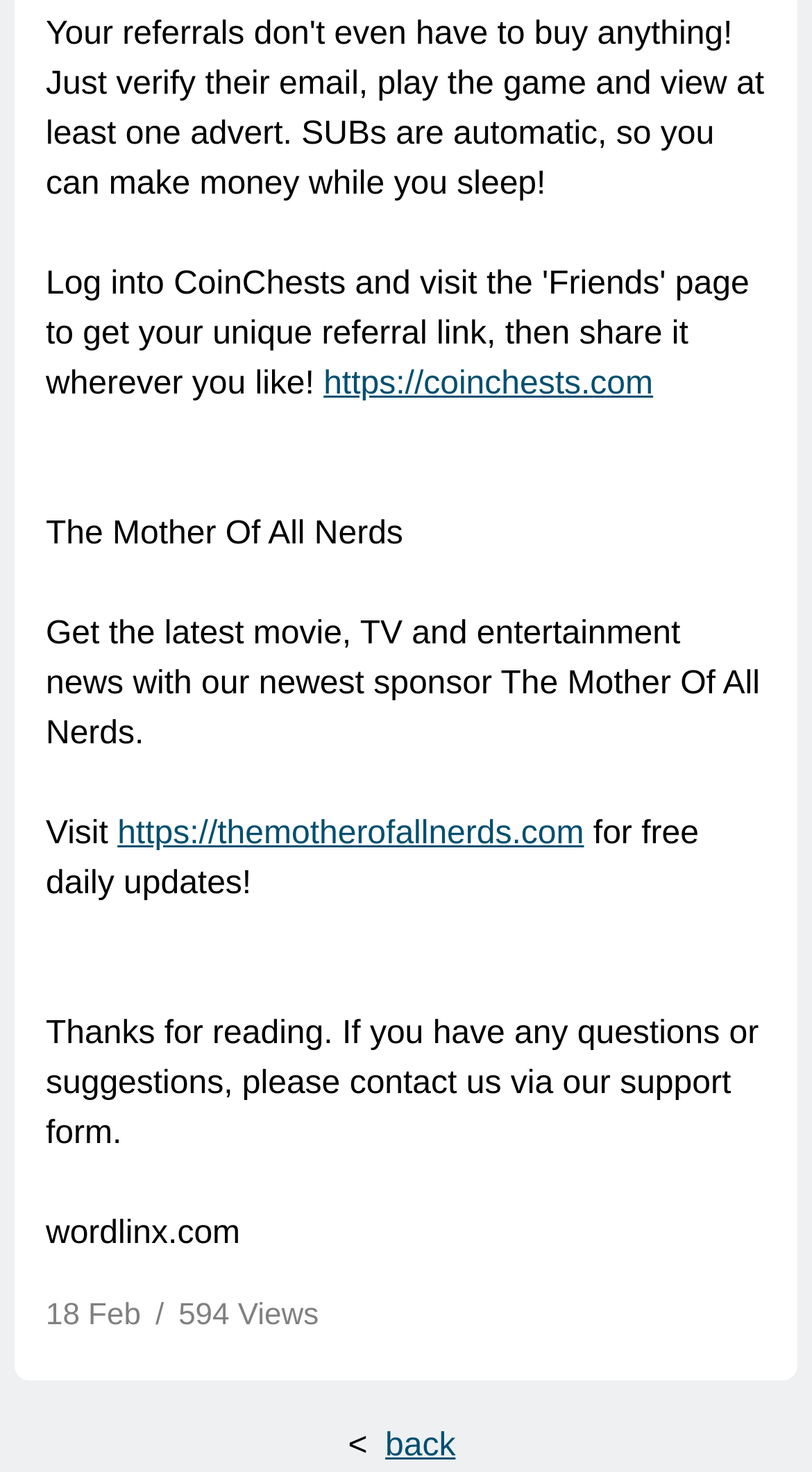Based on what you see in the screenshot, provide a thorough answer to this question: What is the date of the article?

The date is mentioned at the bottom of the page, next to the view count '594 Views'.